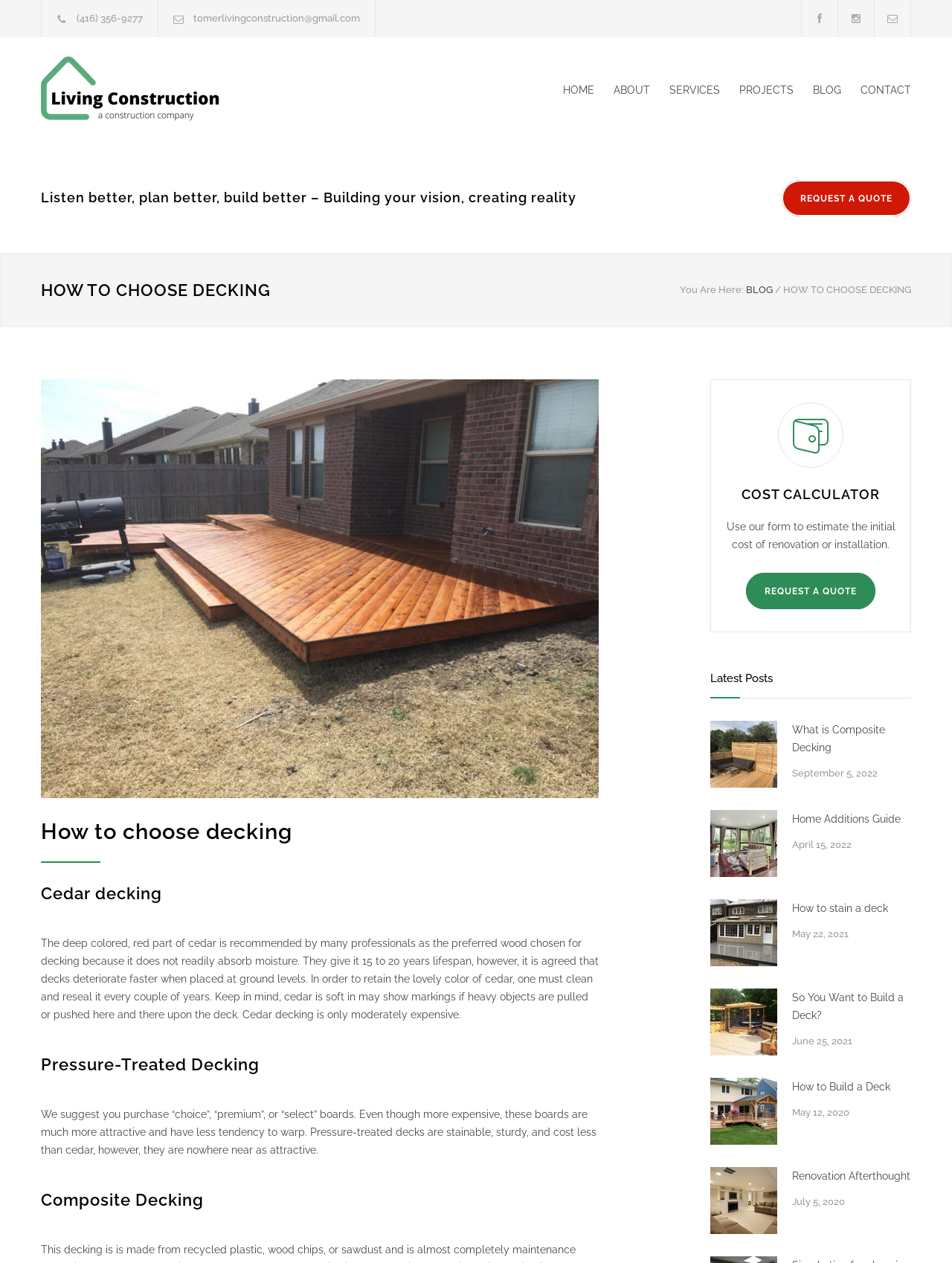Please identify the bounding box coordinates of the clickable area that will allow you to execute the instruction: "Click the 'How to choose decking' link".

[0.043, 0.3, 0.629, 0.632]